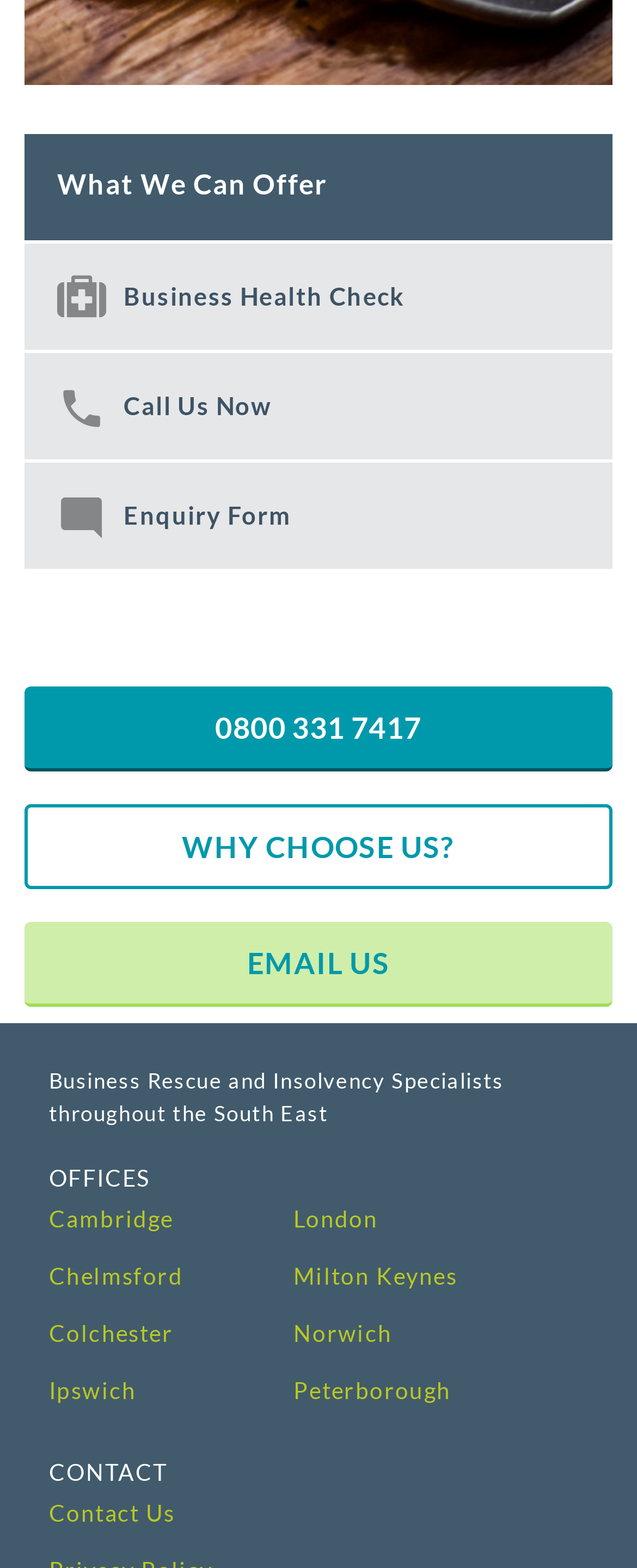What is the company's business health check service?
From the details in the image, provide a complete and detailed answer to the question.

The company offers a business health check service, which is indicated by the link ' Business Health Check' on the webpage. This service is likely a diagnostic tool to assess the health of a business.